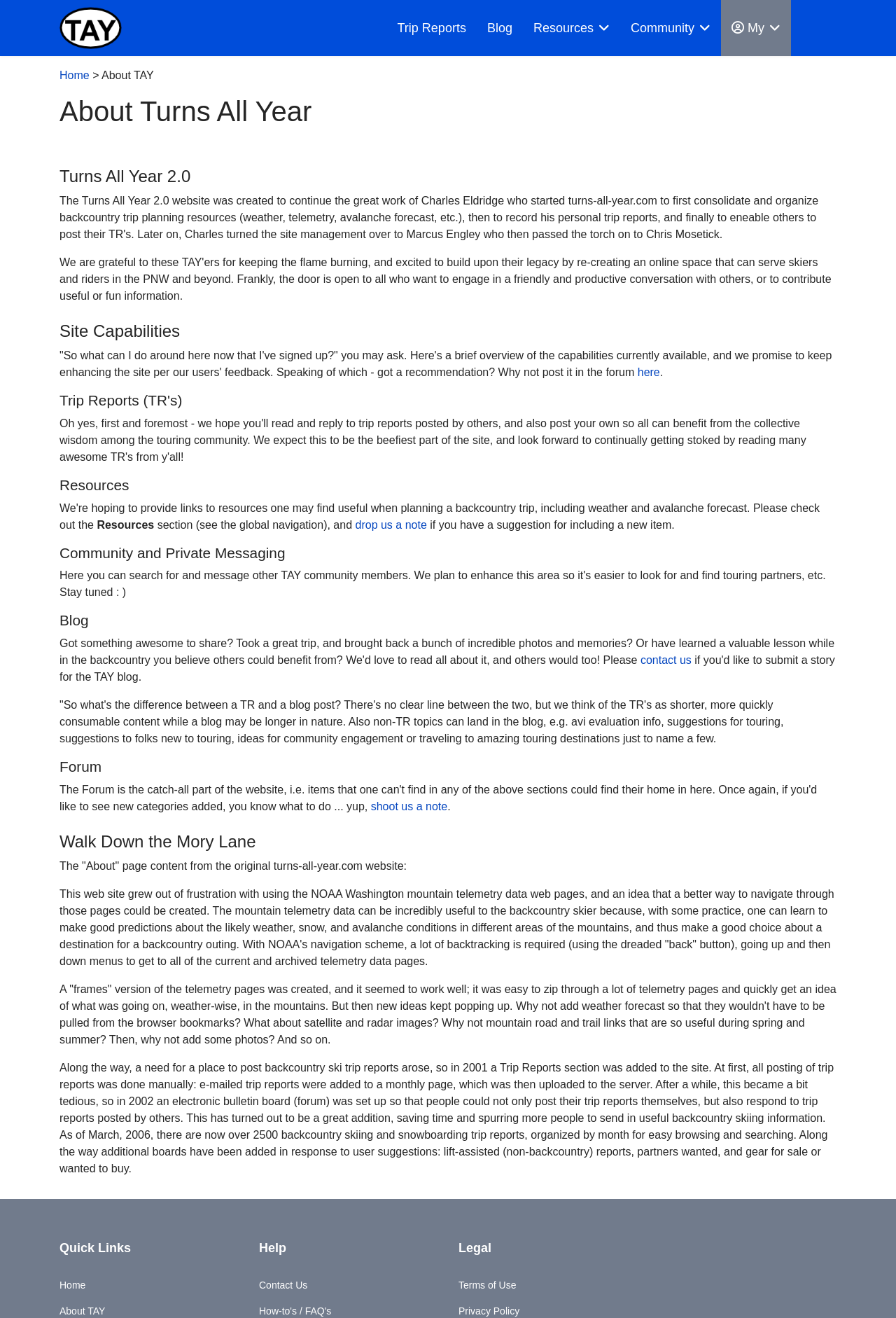Could you highlight the region that needs to be clicked to execute the instruction: "View 'Forum'"?

[0.066, 0.576, 0.934, 0.589]